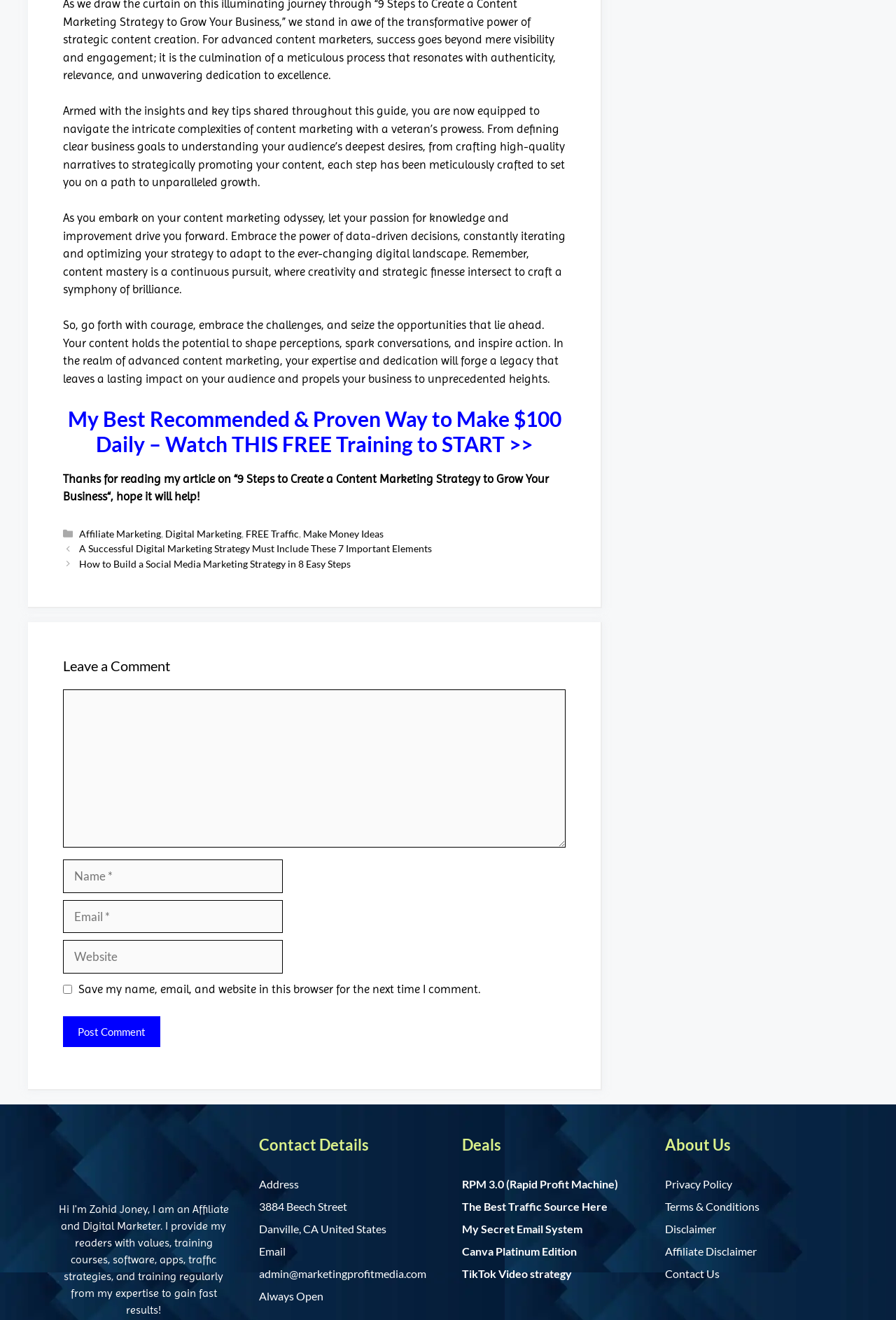Use the details in the image to answer the question thoroughly: 
How many categories are listed in the footer?

In the footer section of the webpage, I can see a list of categories including 'Affiliate Marketing', 'Digital Marketing', 'FREE Traffic', 'Make Money Ideas', and others. By counting these categories, I can see that there are 5 categories listed.